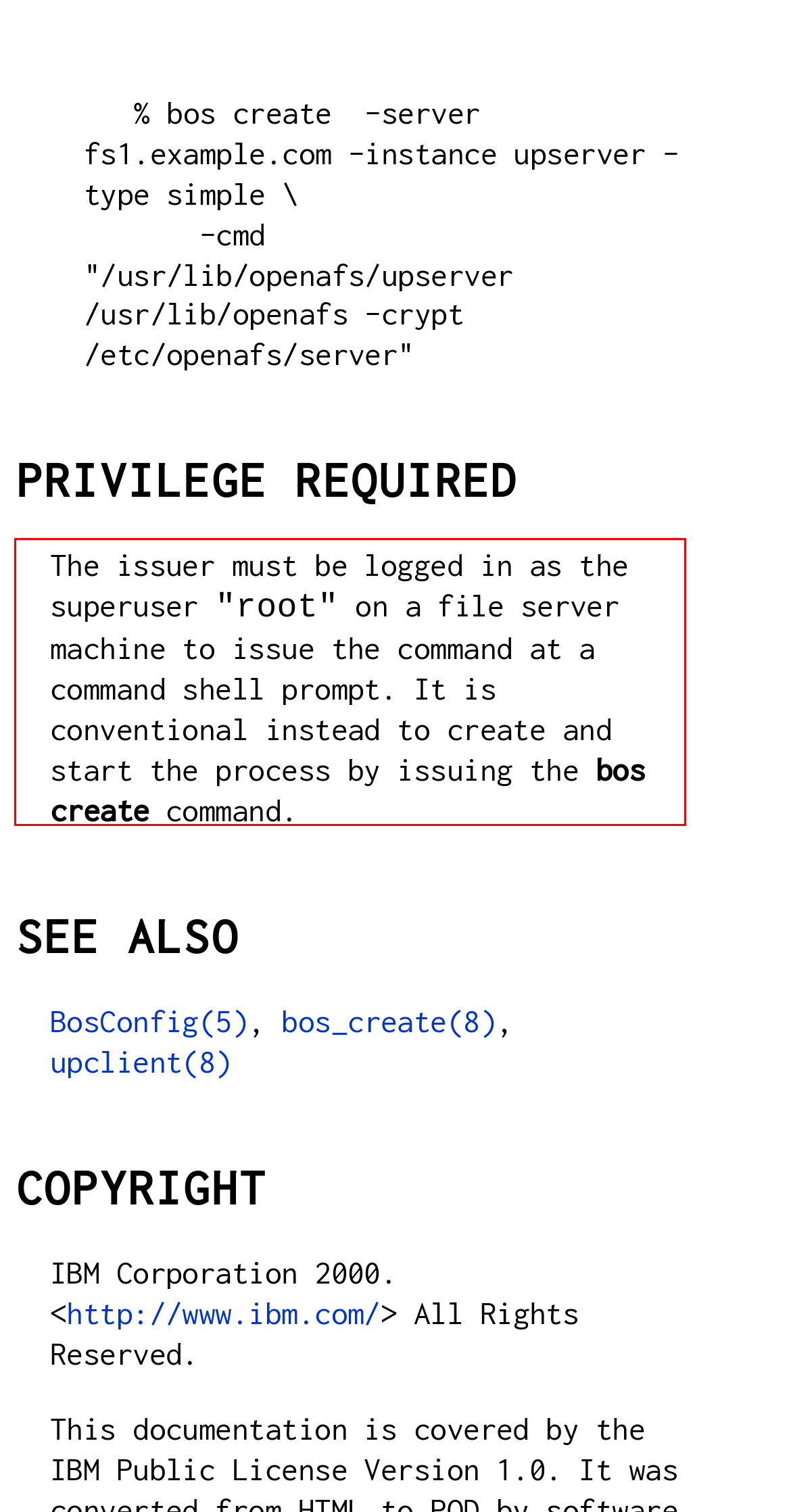Please extract the text content within the red bounding box on the webpage screenshot using OCR.

The issuer must be logged in as the superuser "root" on a file server machine to issue the command at a command shell prompt. It is conventional instead to create and start the process by issuing the bos create command.